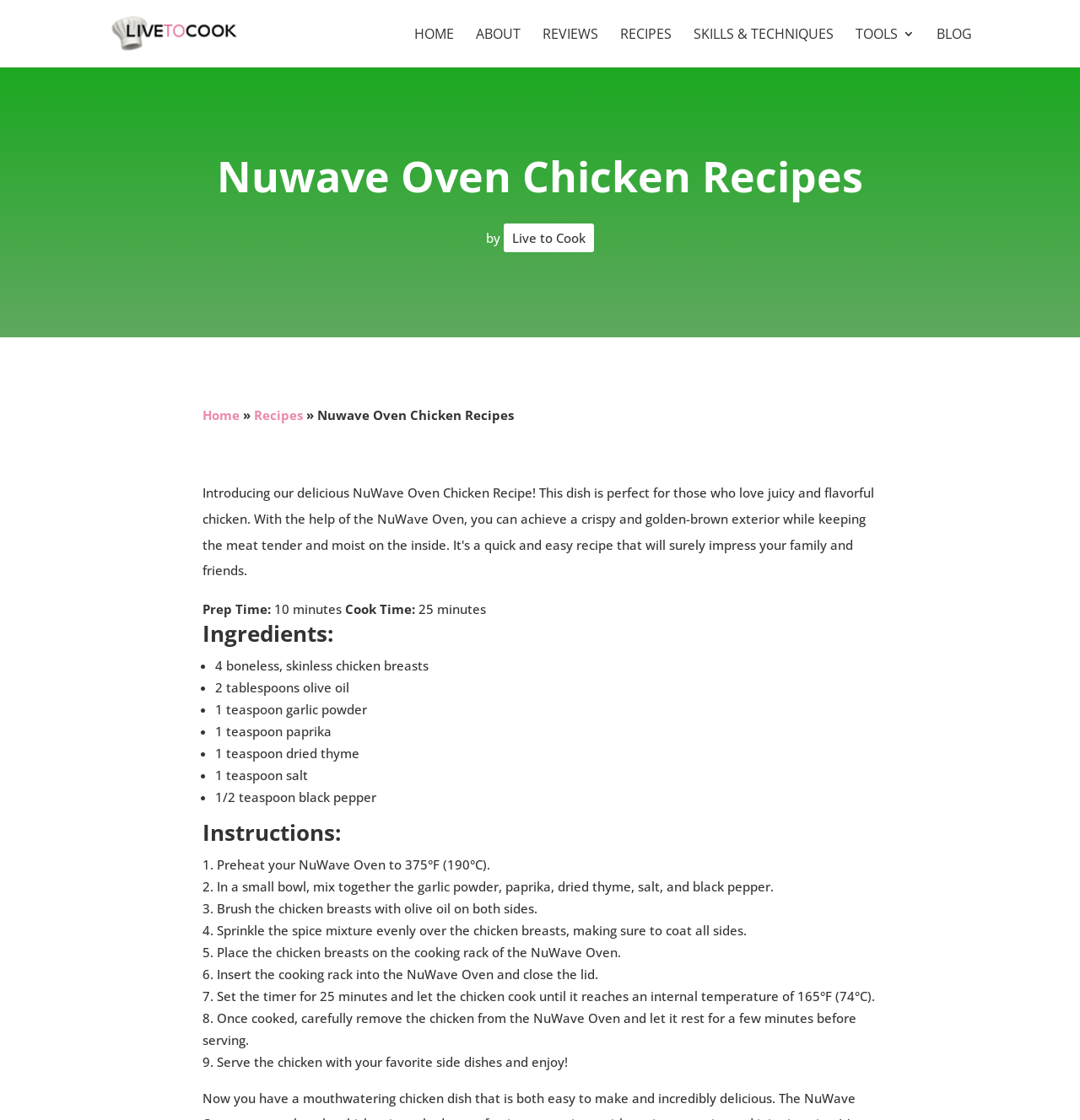Please locate and generate the primary heading on this webpage.

Nuwave Oven Chicken Recipes